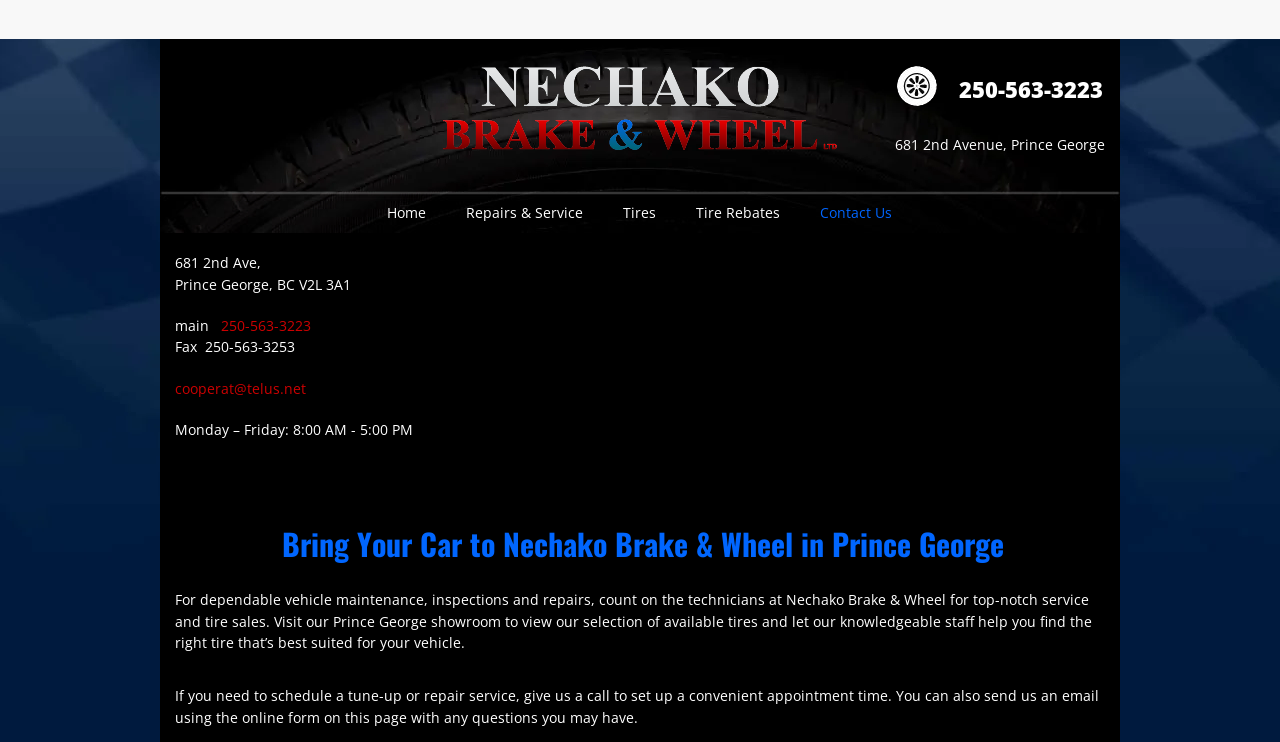Given the description Repairs & Service, predict the bounding box coordinates of the UI element. Ensure the coordinates are in the format (top-left x, top-left y, bottom-right x, bottom-right y) and all values are between 0 and 1.

[0.348, 0.26, 0.471, 0.313]